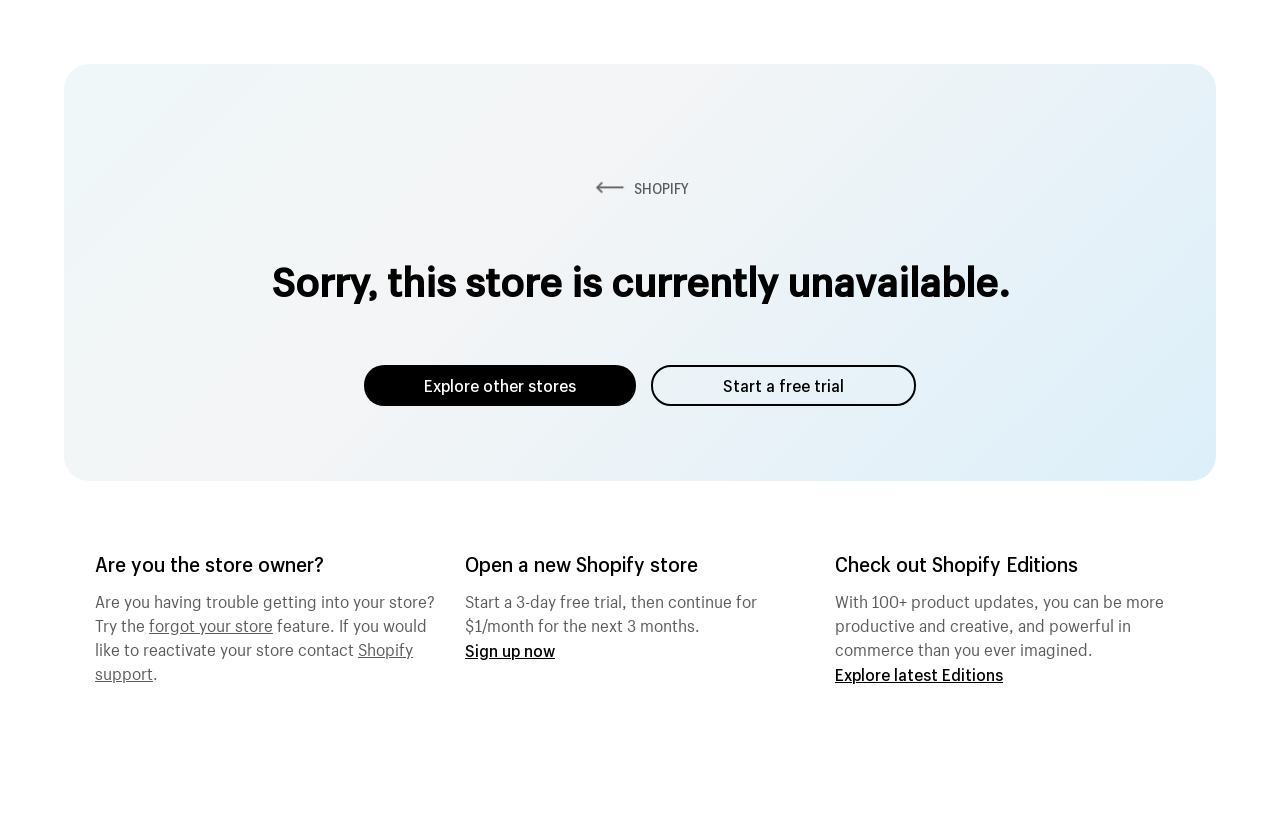What is the cost of Shopify after the trial period?
Give a one-word or short phrase answer based on the image.

$1/month